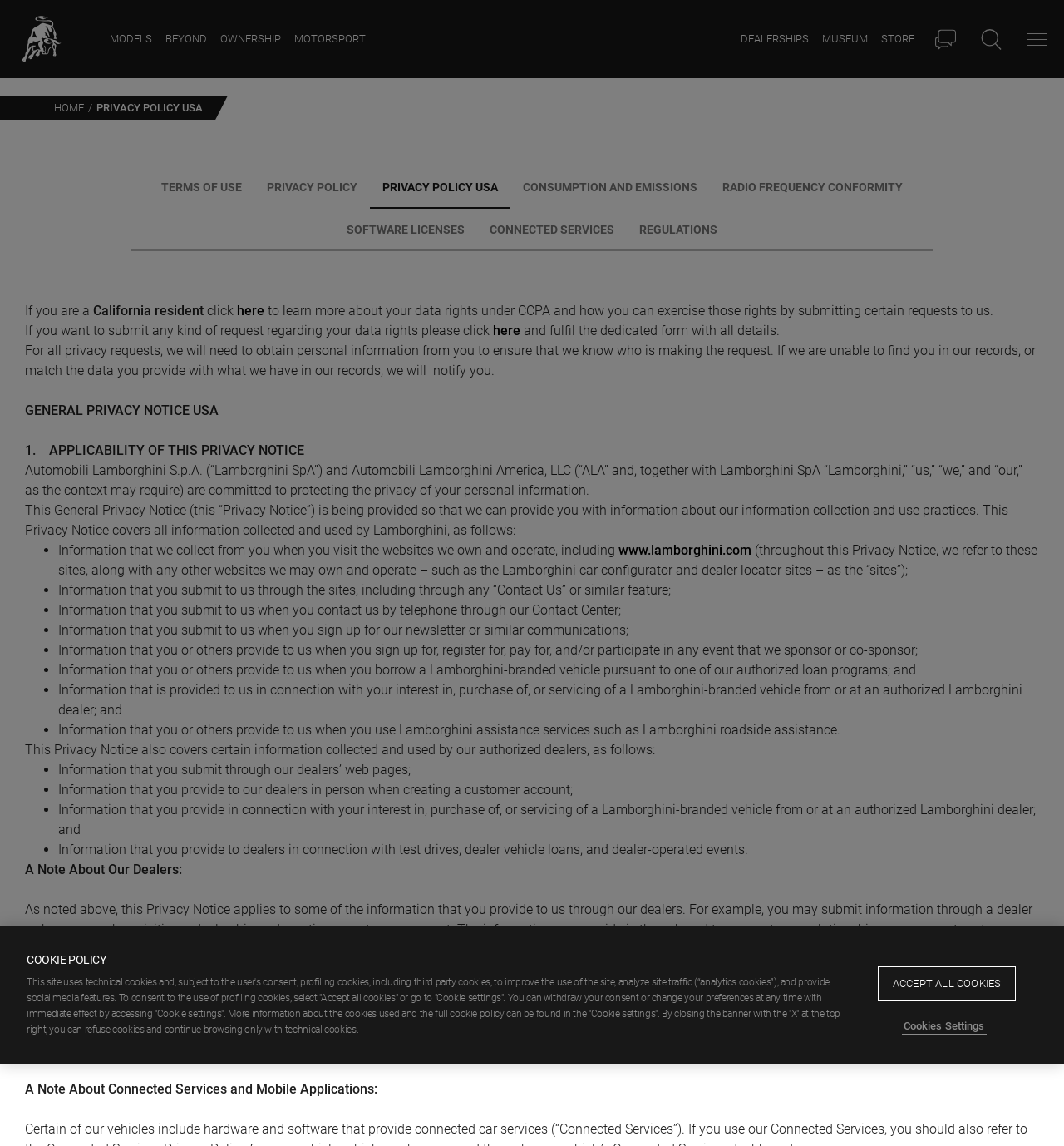How many social media links are available?
Refer to the screenshot and respond with a concise word or phrase.

9